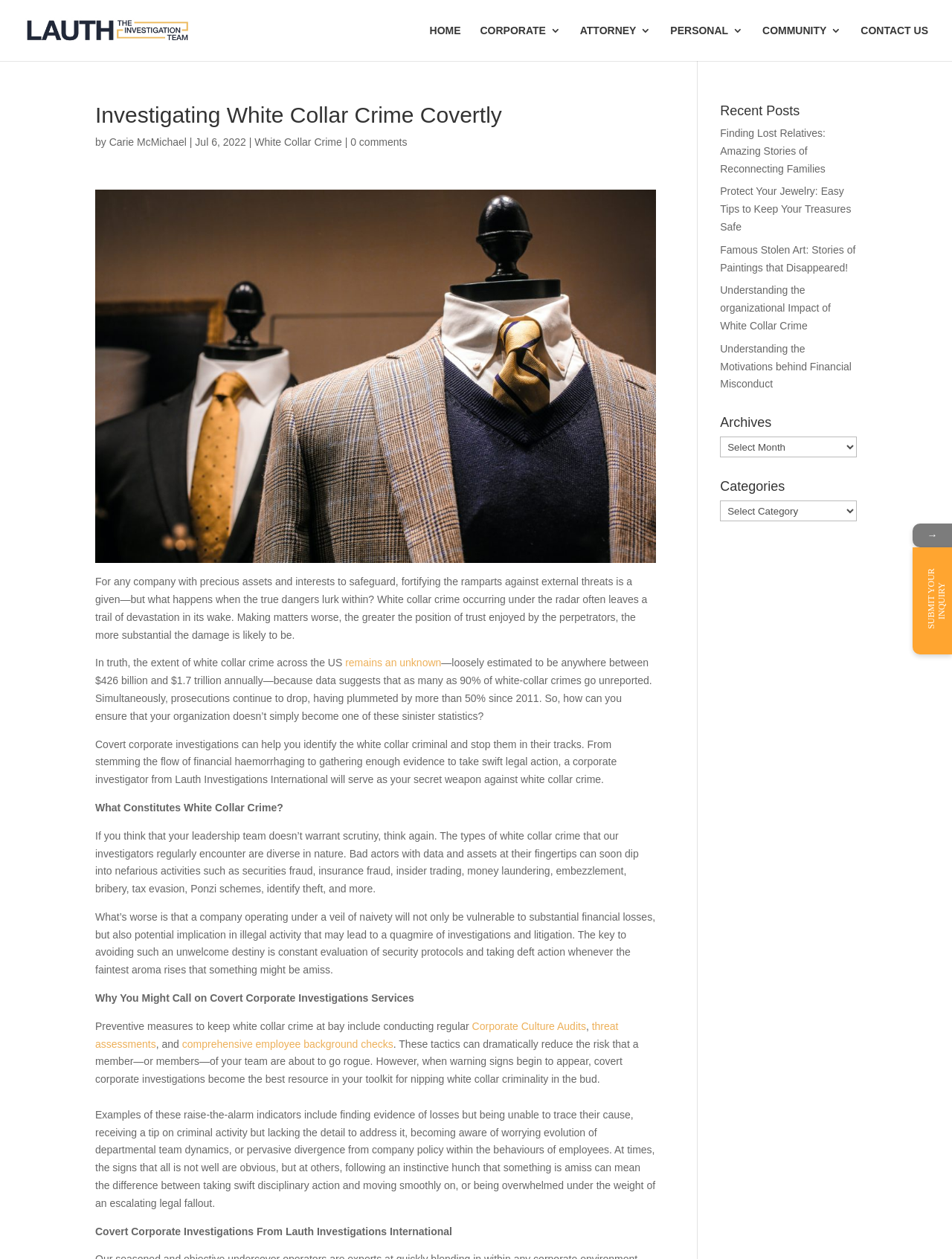Provide a one-word or short-phrase answer to the question:
What is the purpose of conducting regular Corporate Culture Audits?

Preventive measure to keep white collar crime at bay